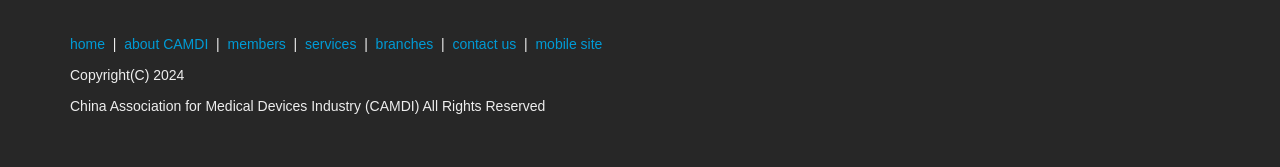Extract the bounding box coordinates of the UI element described: "Check it out". Provide the coordinates in the format [left, top, right, bottom] with values ranging from 0 to 1.

None